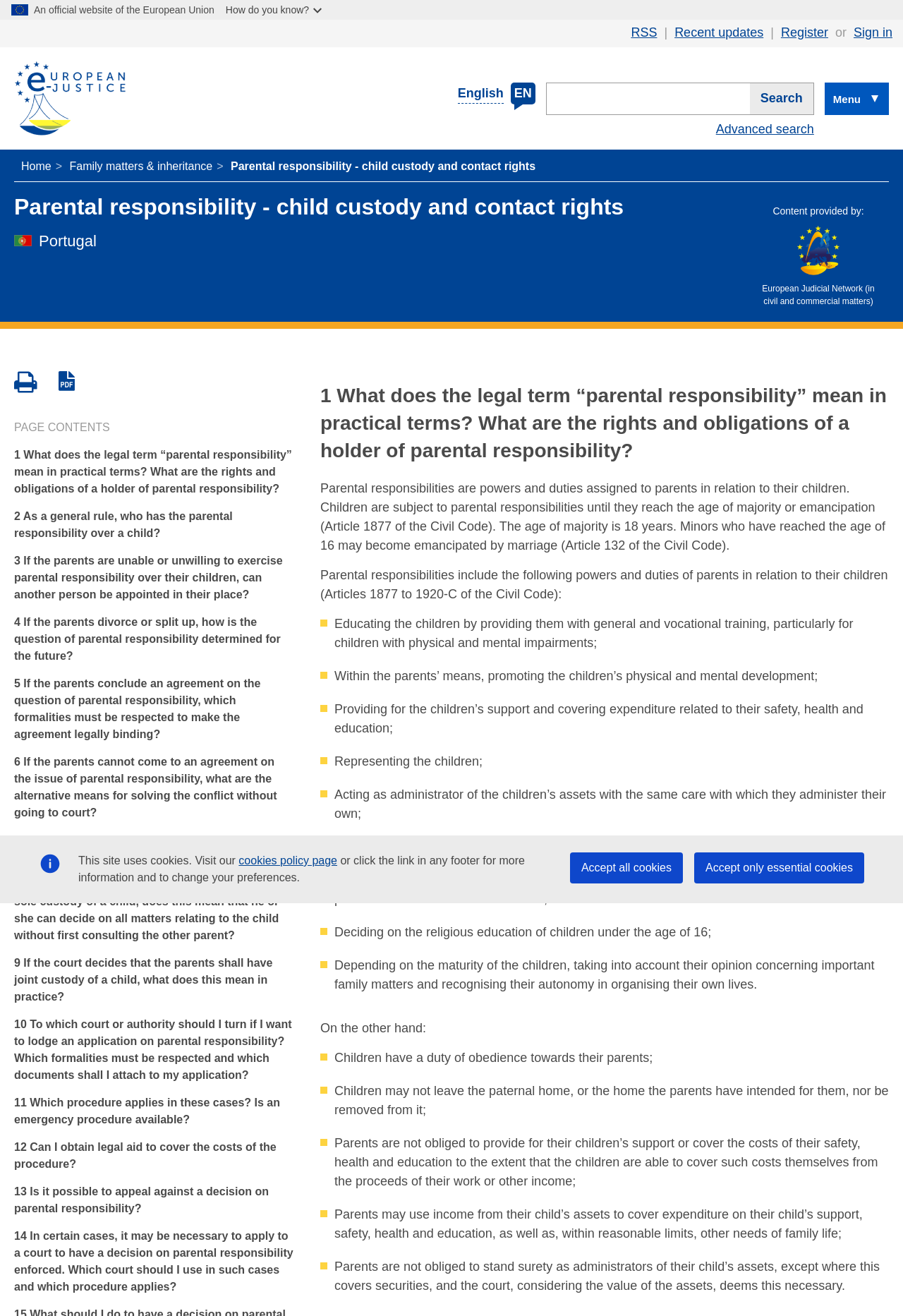Provide a brief response to the question using a single word or phrase: 
What is the purpose of the European e-Justice Portal?

Provide information on child custody and visiting rights